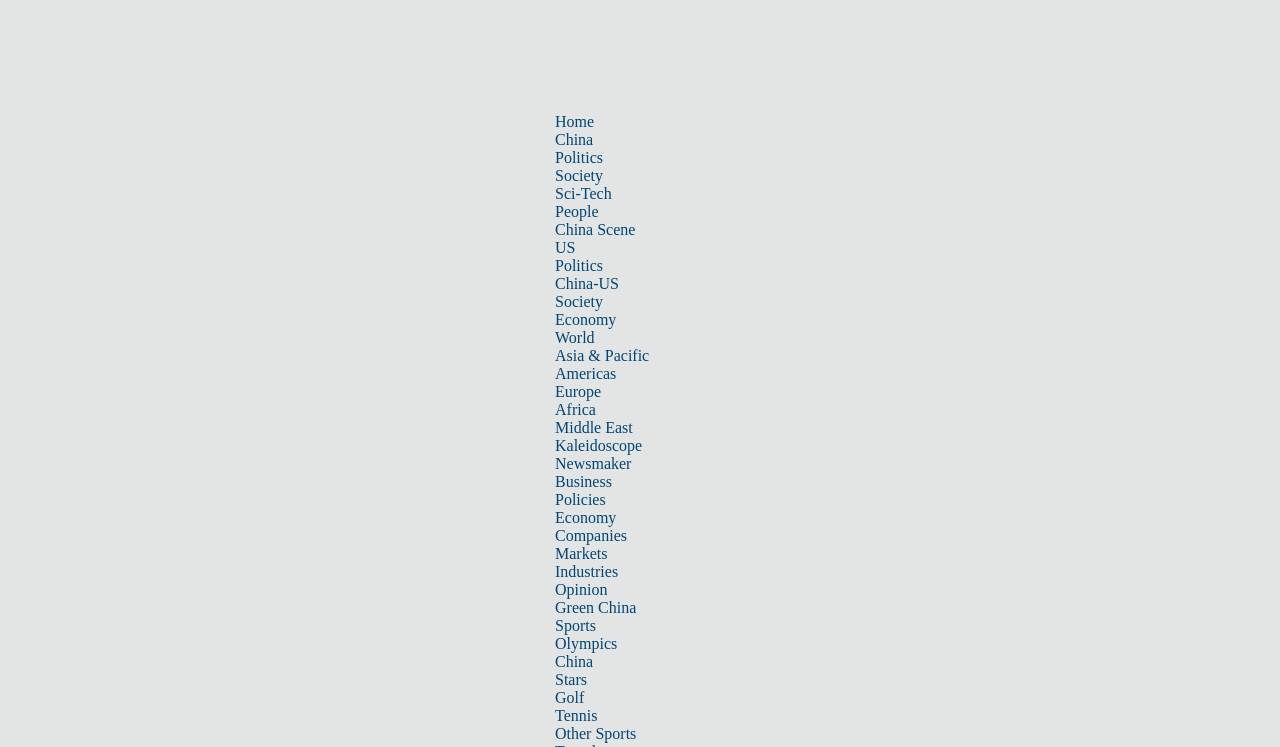How many links are available in the top navigation bar?
From the image, respond using a single word or phrase.

More than 20